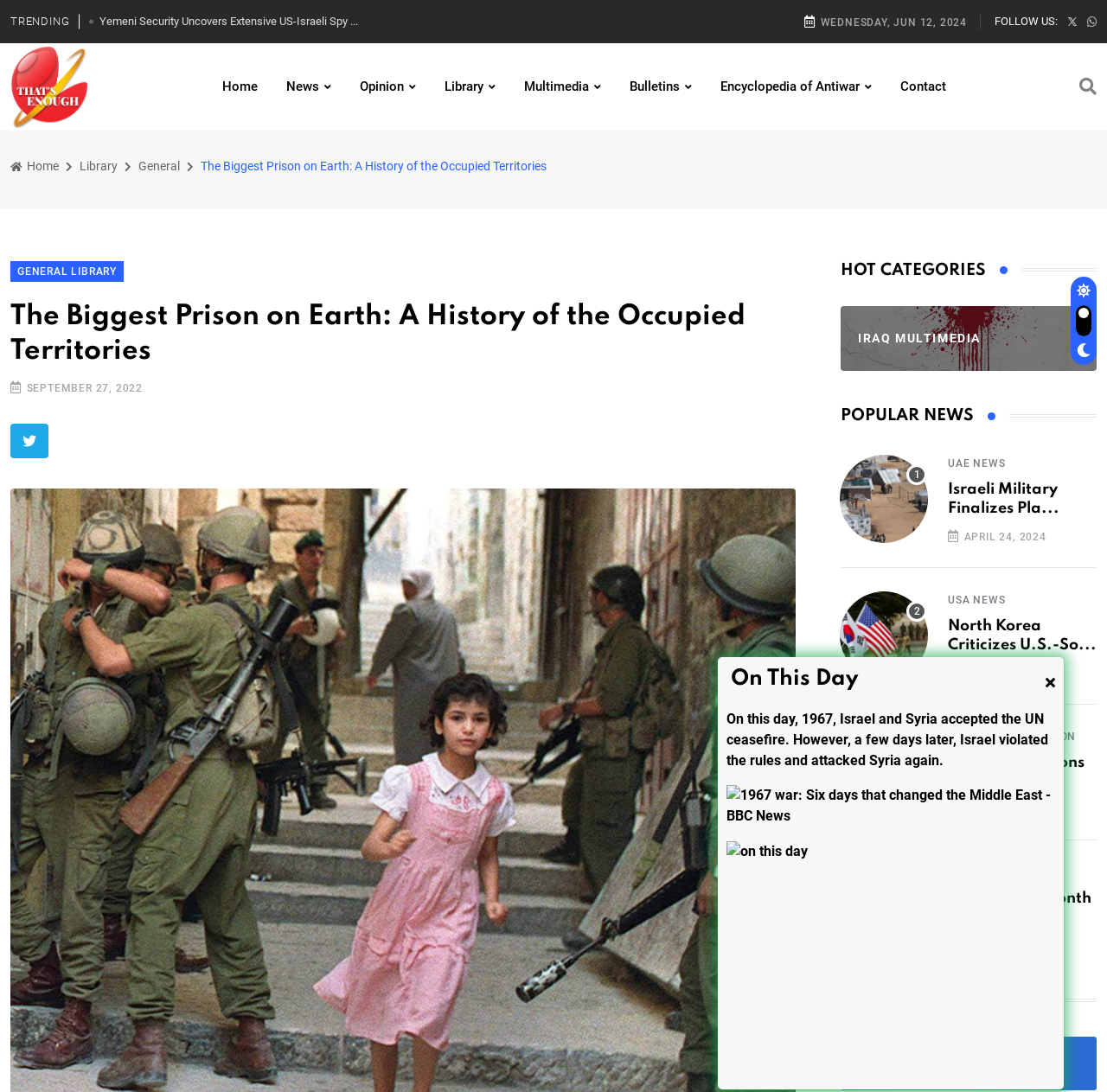Construct a thorough caption encompassing all aspects of the webpage.

This webpage appears to be a news and information website focused on anti-interventionist and anti-war topics. At the top of the page, there is a heading "Anti-Interventionist Movement" and a navigation menu with links to various sections such as "Home", "News", "Opinion", "Library", and "Multimedia".

Below the navigation menu, there is a section with trending news articles, each with a title and a brief description. The articles are arranged in a horizontal layout, with five articles per row. The titles of the articles include "Tel Aviv steals $35m in Palestinian funds for Israel", "U.N. Diplomat Urges Taliban to Attend Doha Conference", and others.

To the right of the trending news section, there is a column with links to social media platforms and a "Follow Us" heading. Below this column, there is a section with a heading "HOT CATEGORIES" and links to various categories such as "IRAQ MULTIMEDIA" and "POPULAR NEWS".

The main content of the page is divided into several sections, each with a heading and a list of news articles or links. The sections include "POPULAR NEWS", "HOT CATEGORIES", and "BE AWARE". The articles in each section are arranged in a vertical layout, with each article having a title, a brief description, and an image.

There is also a section with a heading "On This Day" that appears to highlight a historical event or anniversary. This section includes a brief description of the event and an image.

Throughout the page, there are various images, including icons, logos, and thumbnails accompanying the news articles. The overall layout of the page is cluttered, with many elements competing for attention. However, the use of headings and sections helps to organize the content and make it easier to navigate.